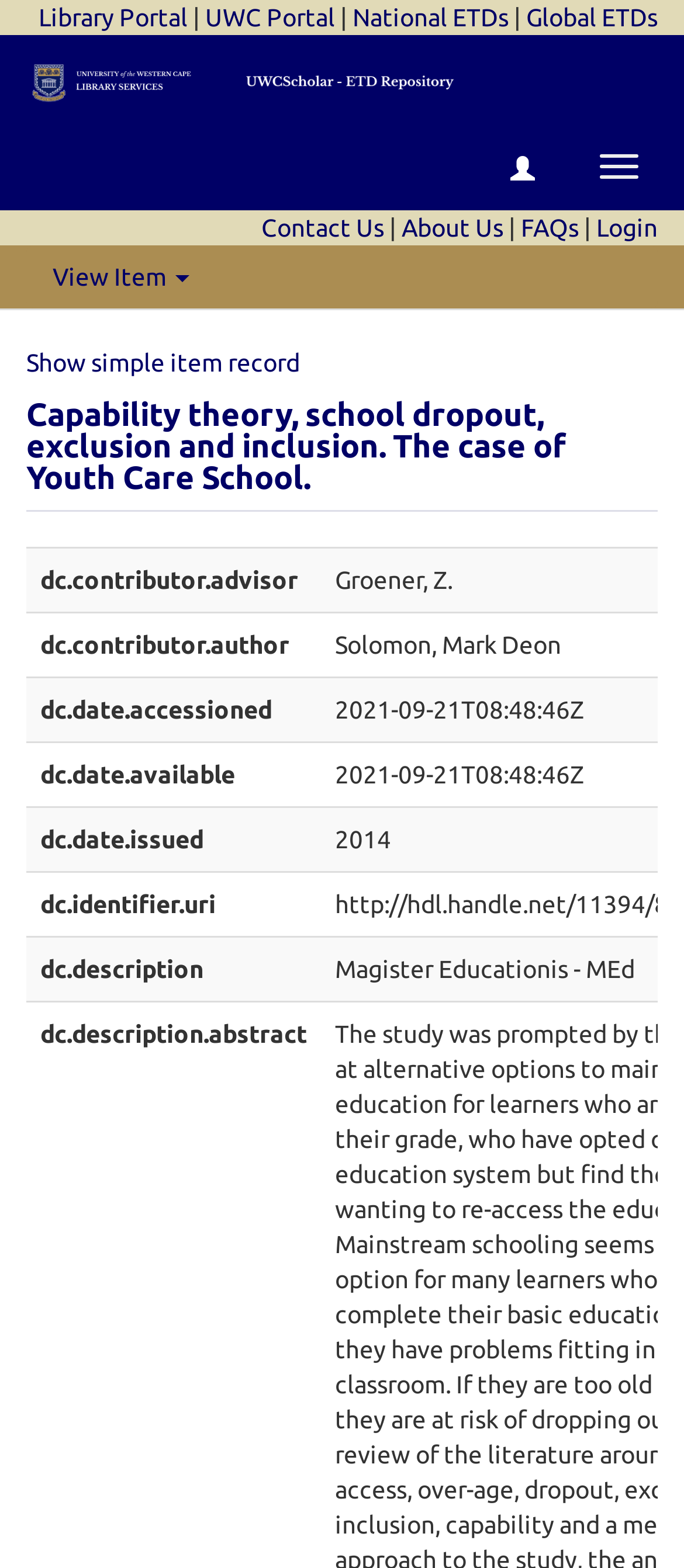Given the webpage screenshot and the description, determine the bounding box coordinates (top-left x, top-left y, bottom-right x, bottom-right y) that define the location of the UI element matching this description: Home

None